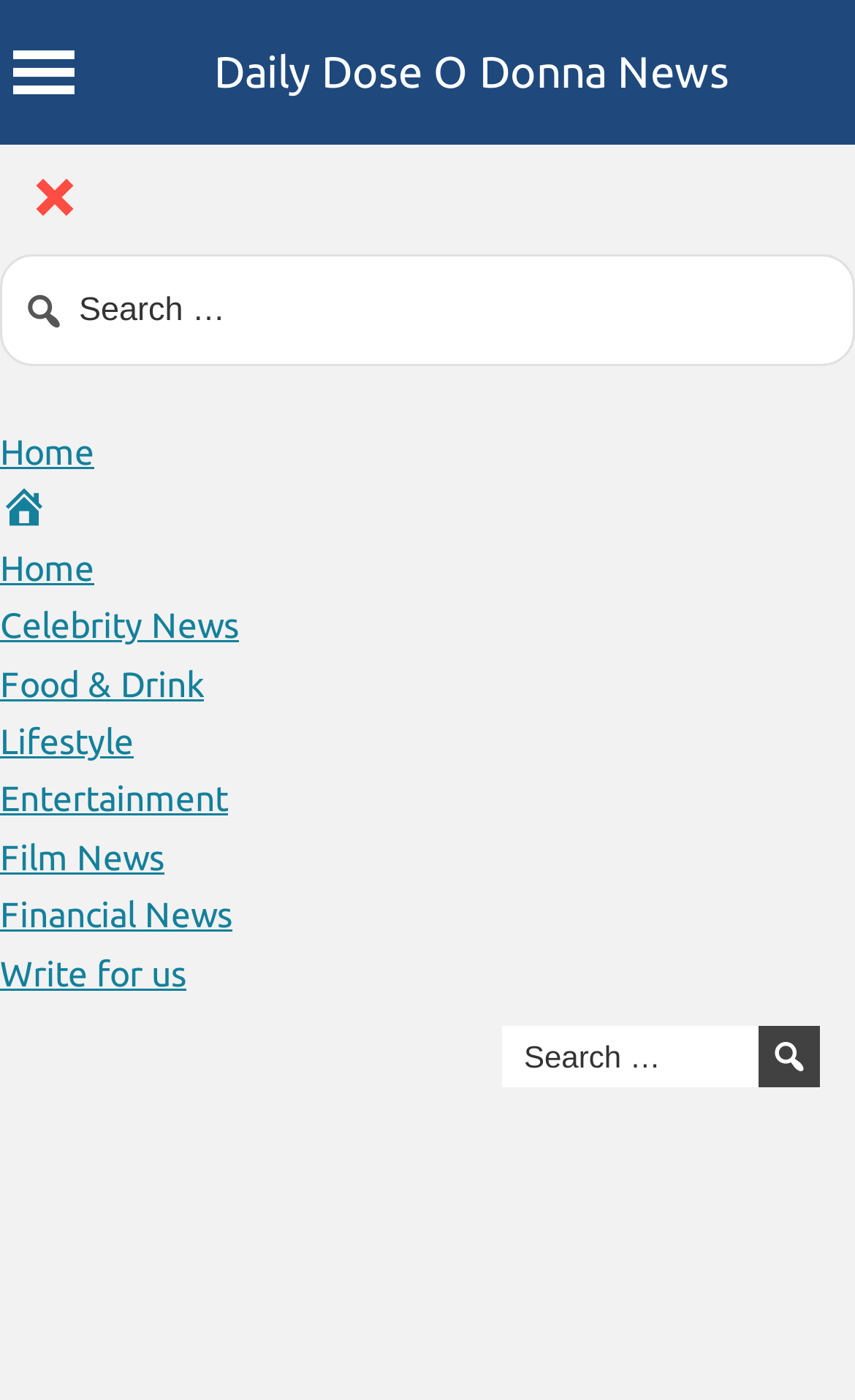Please mark the bounding box coordinates of the area that should be clicked to carry out the instruction: "search for something".

[0.0, 0.181, 1.0, 0.302]